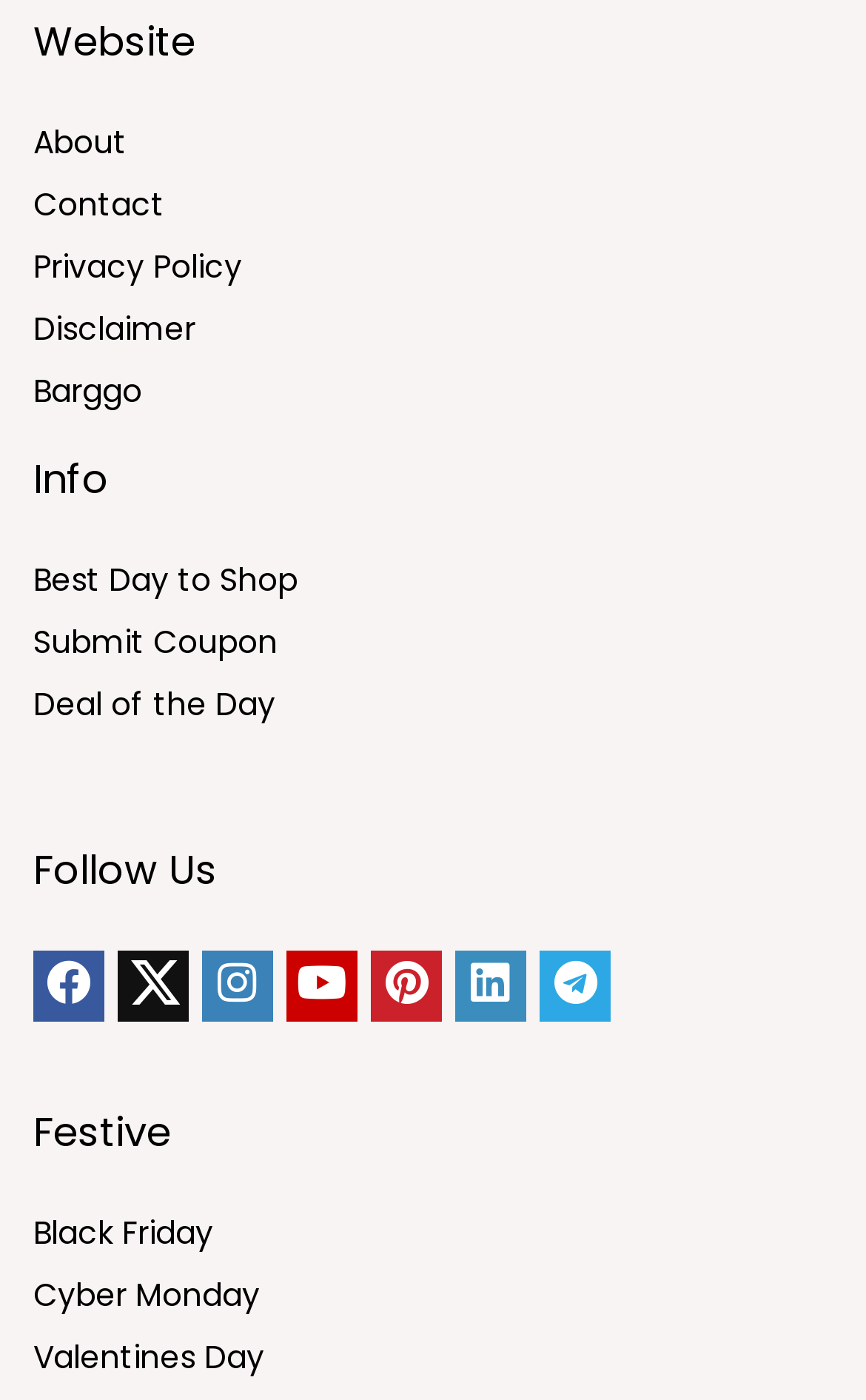Provide a short answer to the following question with just one word or phrase: What is the last festive event listed?

Valentines Day